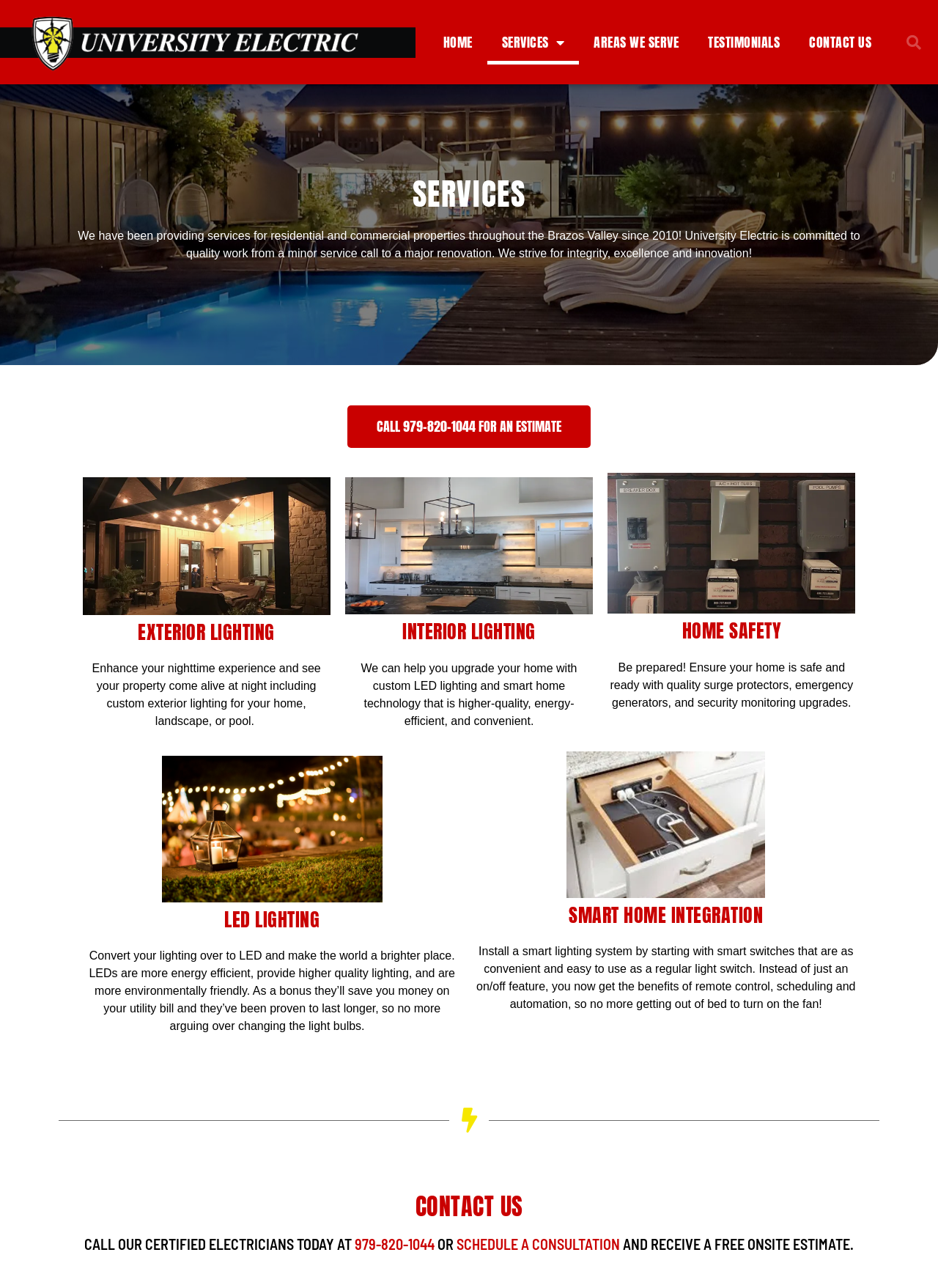Locate the bounding box coordinates of the item that should be clicked to fulfill the instruction: "View SERVICES".

[0.519, 0.016, 0.617, 0.05]